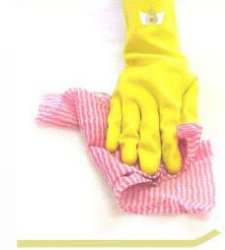What type of environment does Bromley Cleaners promise to provide?
Please answer the question with a single word or phrase, referencing the image.

thorough and sanitary